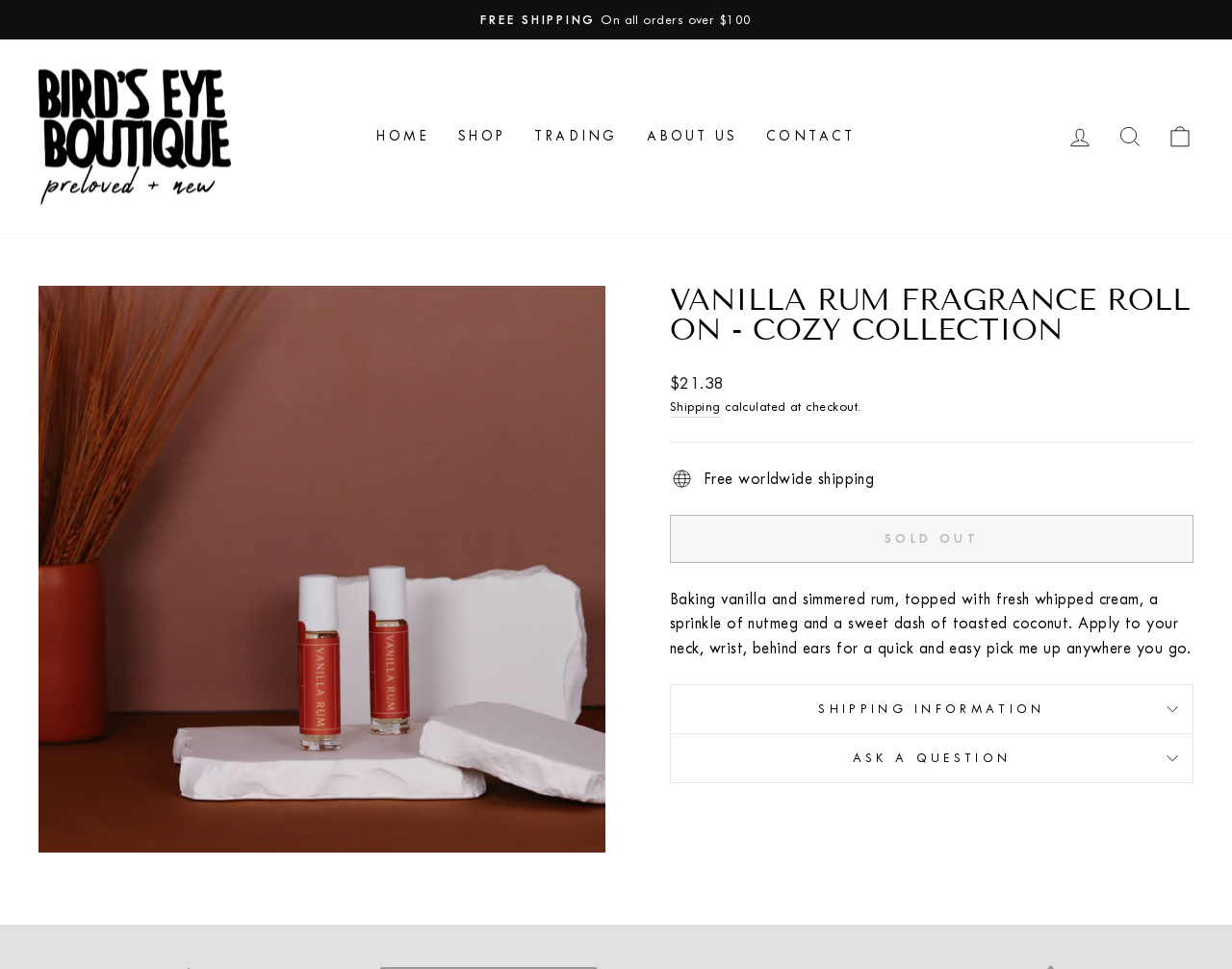What is the name of the fragrance?
Use the image to give a comprehensive and detailed response to the question.

The name of the fragrance can be found in the heading 'VANILLA RUM FRAGRANCE ROLL ON - COZY COLLECTION' and also in the image description 'Vanilla Rum Fragrance Roll On - Cozy Collection'.